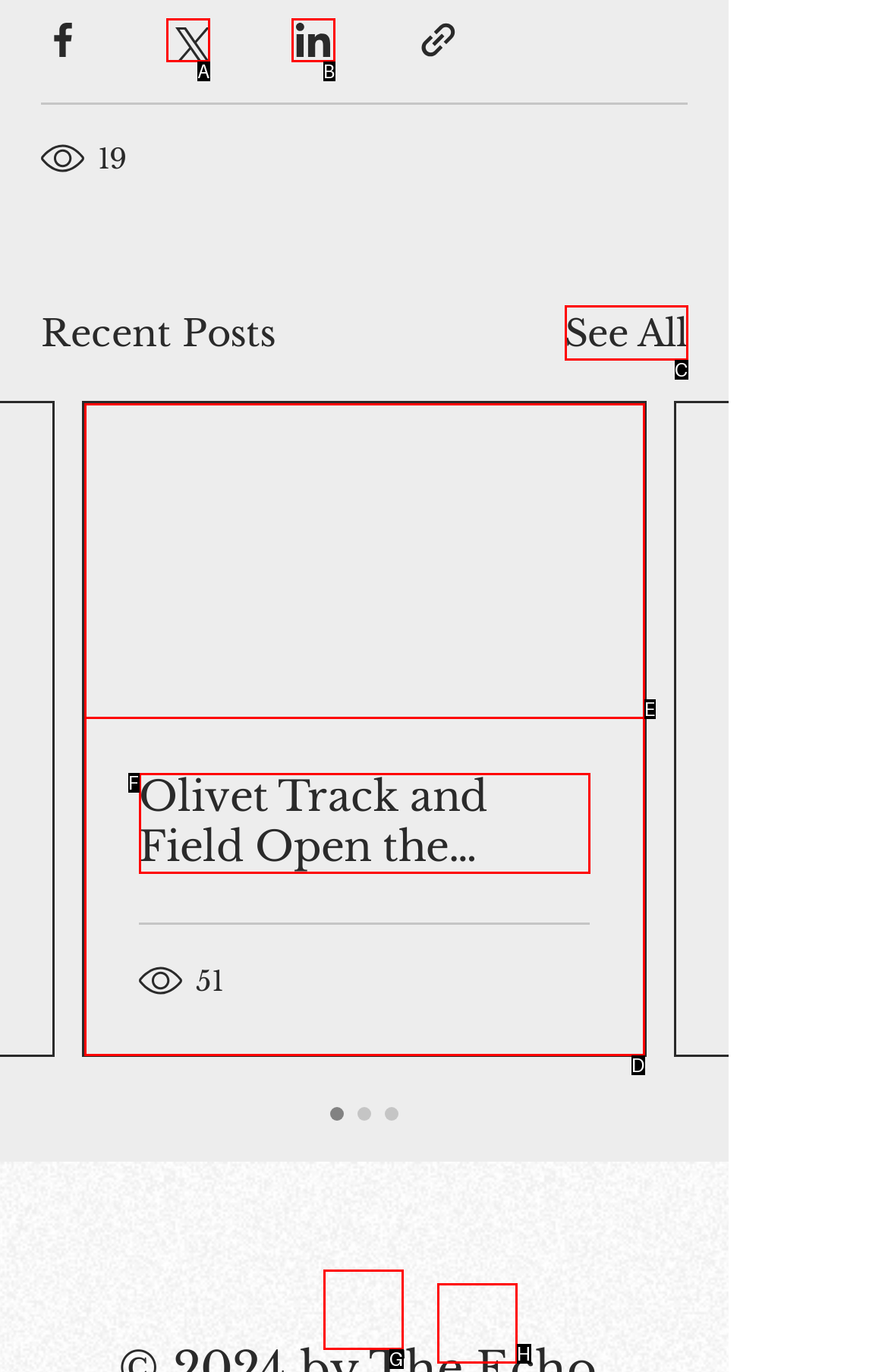Determine which option matches the element description: See All
Reply with the letter of the appropriate option from the options provided.

C